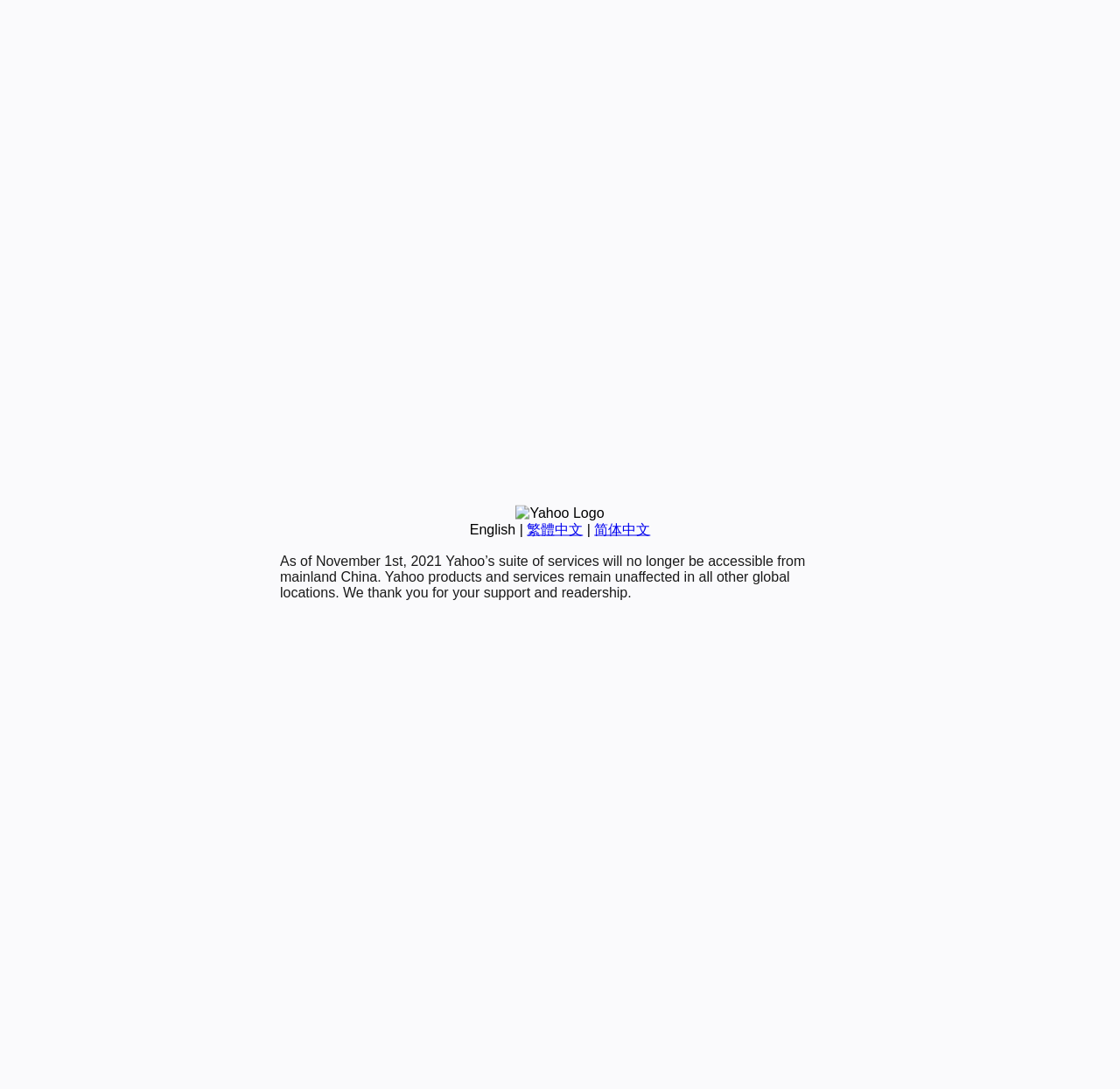Please provide the bounding box coordinates for the UI element as described: "简体中文". The coordinates must be four floats between 0 and 1, represented as [left, top, right, bottom].

[0.531, 0.479, 0.581, 0.493]